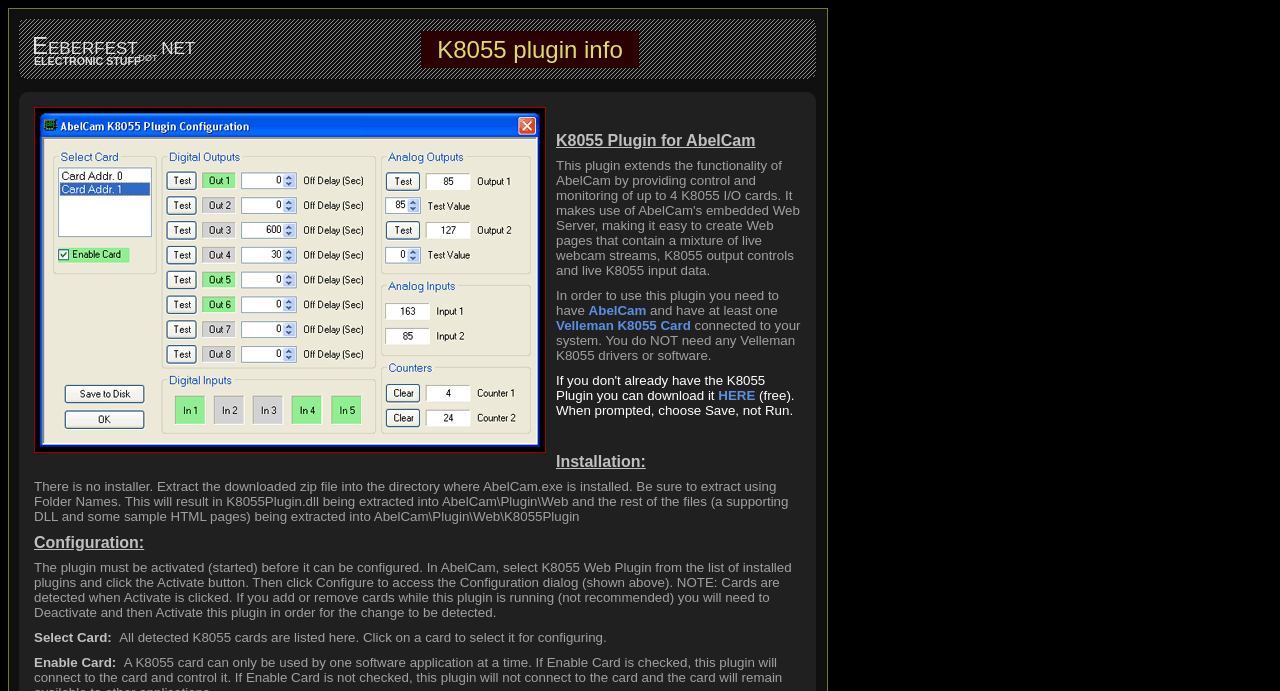Please provide the main heading of the webpage content.

K8055 Plugin for AbelCam